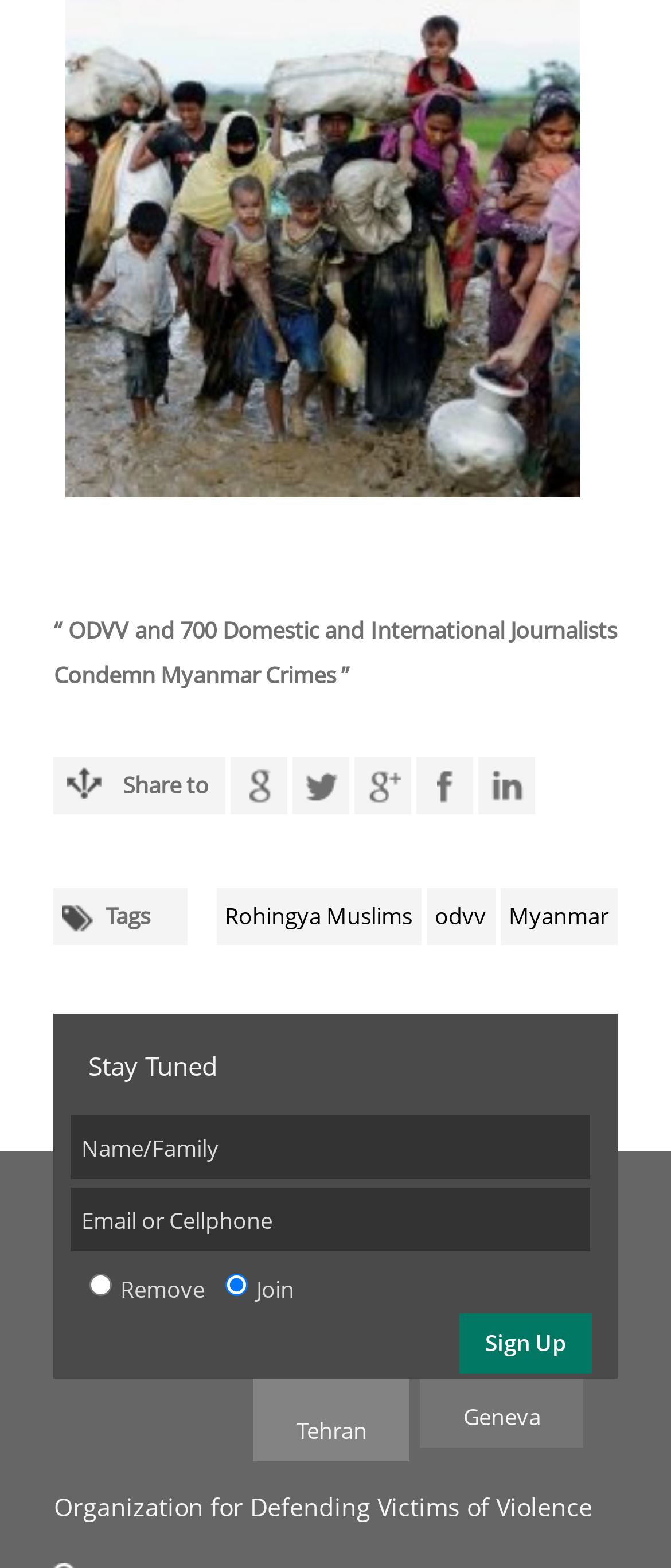Provide a brief response in the form of a single word or phrase:
How many social media platforms can you share this article on?

4